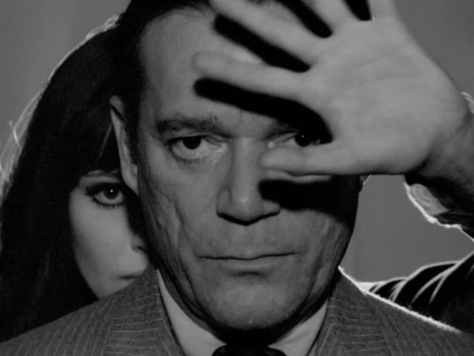What is the genre of the film?
Give a one-word or short-phrase answer derived from the screenshot.

Film noir and science fiction